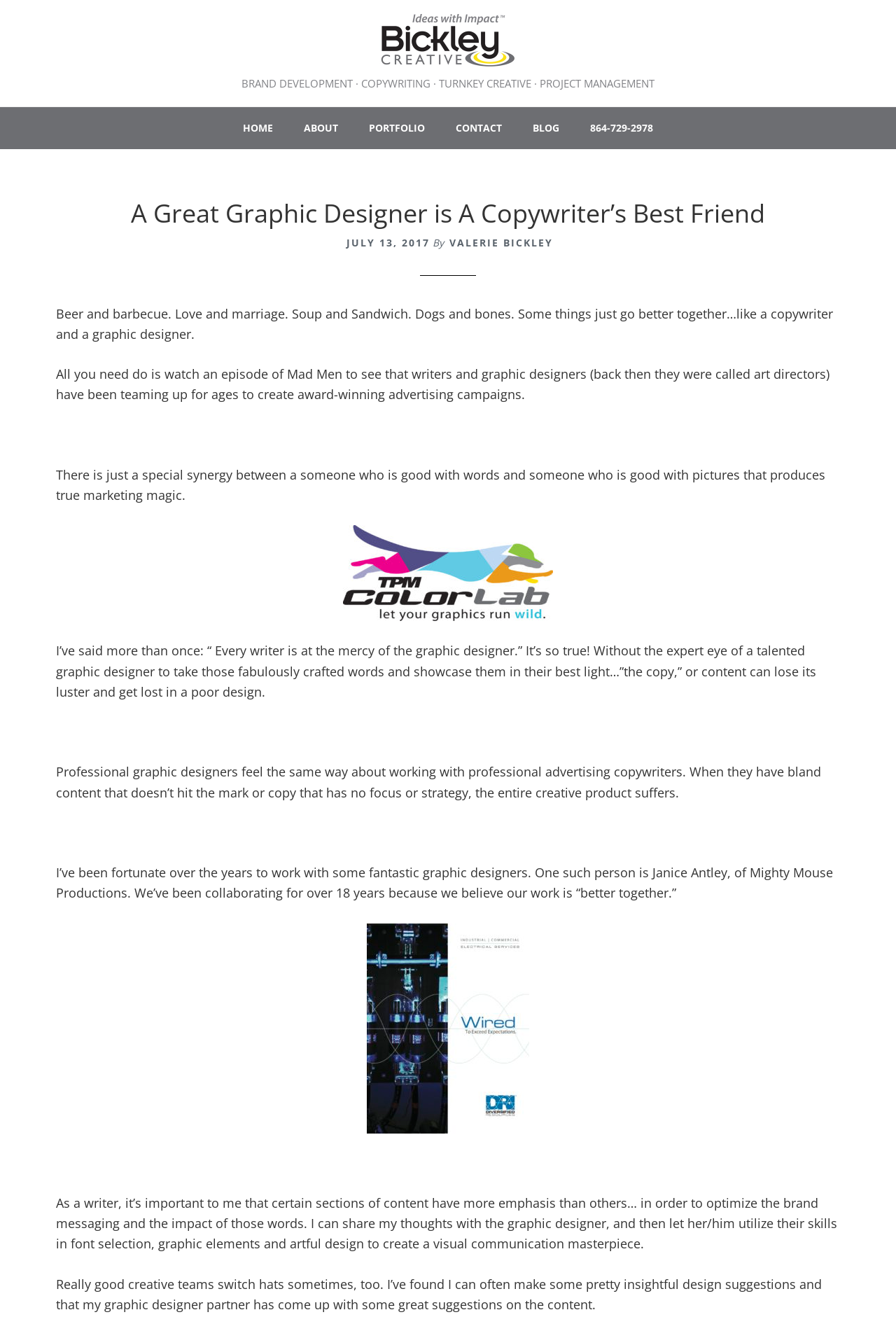What is the topic of the blog post?
Your answer should be a single word or phrase derived from the screenshot.

Importance of collaboration between copywriter and graphic designer